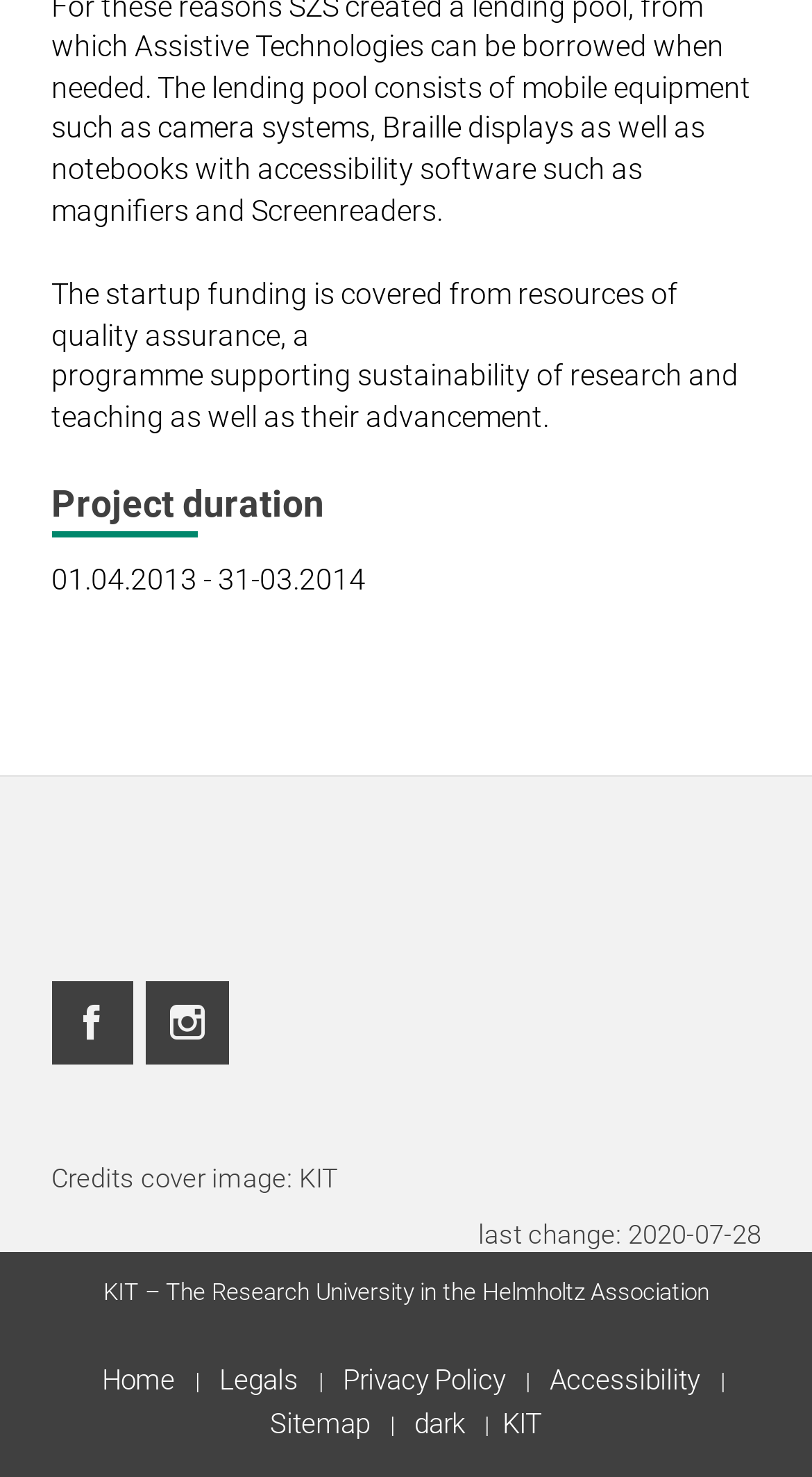Can you show the bounding box coordinates of the region to click on to complete the task described in the instruction: "View Facebook Profile"?

[0.063, 0.665, 0.163, 0.72]